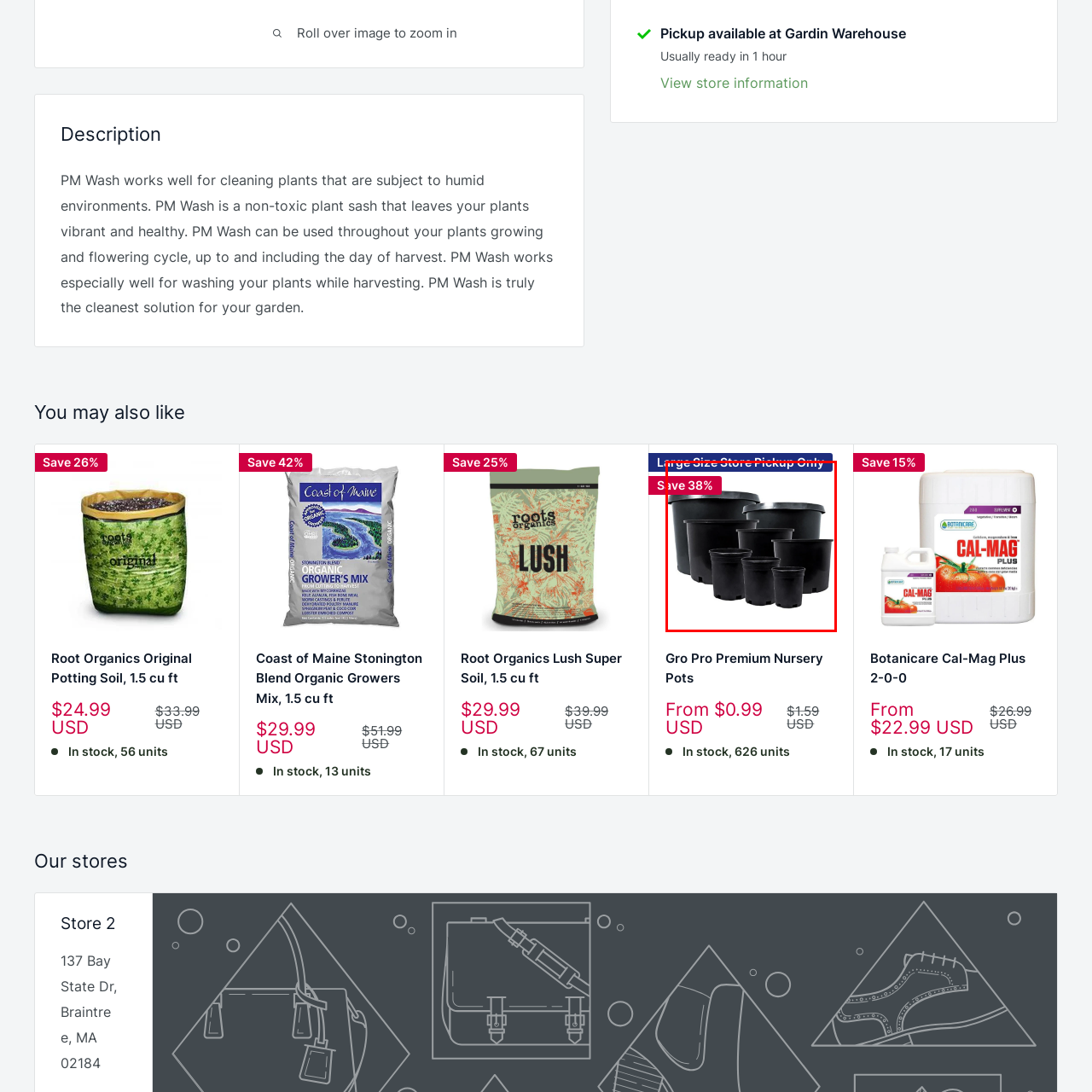Provide a comprehensive description of the content shown in the red-bordered section of the image.

The image showcases a variety of black nursery pots in different sizes, indicating their suitability for gardening projects. The pots are primarily designed for plant care, allowing for optimal growth and drainage. A prominent label highlights "Save 38%," emphasizing the discount available for these products. Additionally, there is a note stating "Large Size Store Pickup Only," indicating that these items are not eligible for delivery and must be purchased in-store.